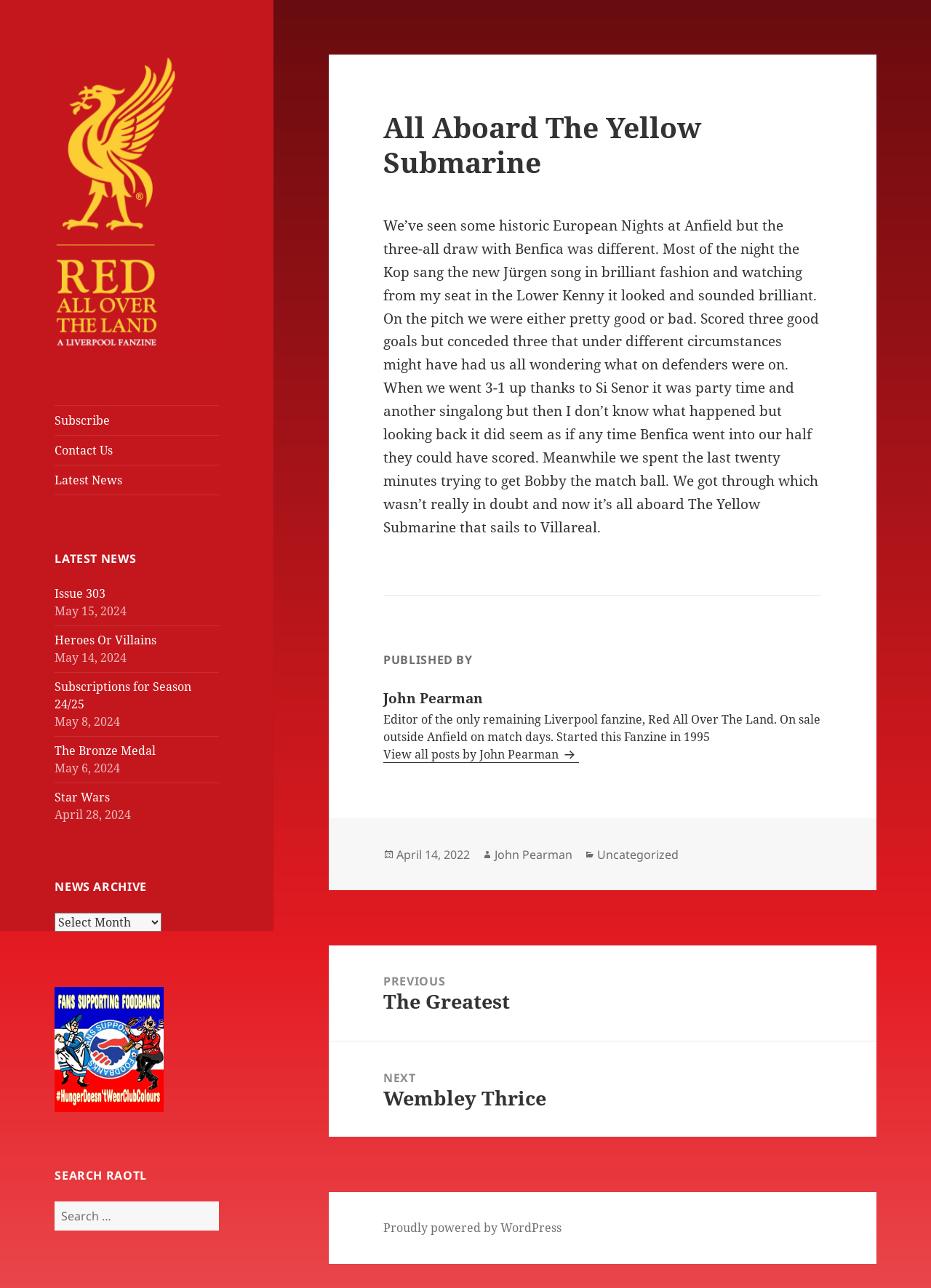Locate the bounding box coordinates of the clickable area to execute the instruction: "Read the latest news". Provide the coordinates as four float numbers between 0 and 1, represented as [left, top, right, bottom].

[0.059, 0.361, 0.235, 0.384]